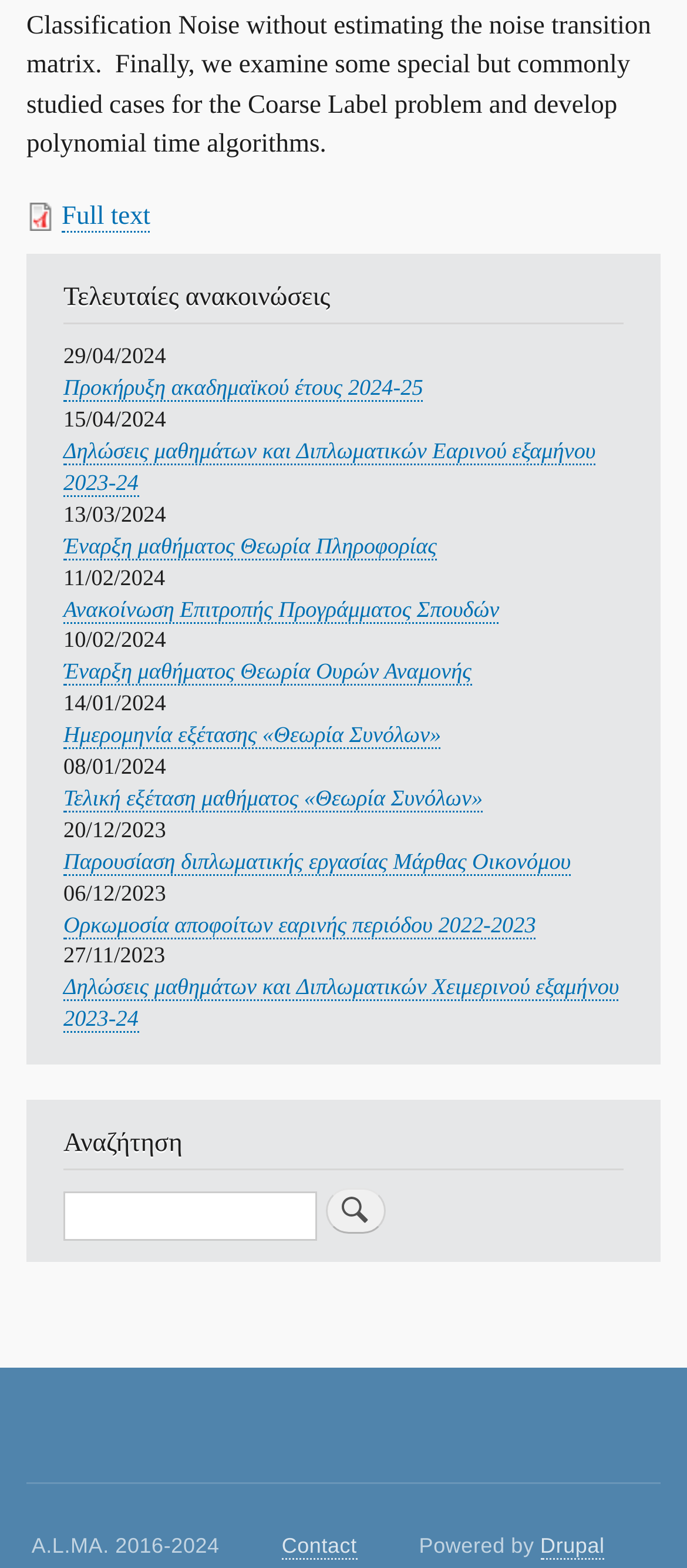Please answer the following question using a single word or phrase: 
What is the name of the content management system used by this website?

Drupal